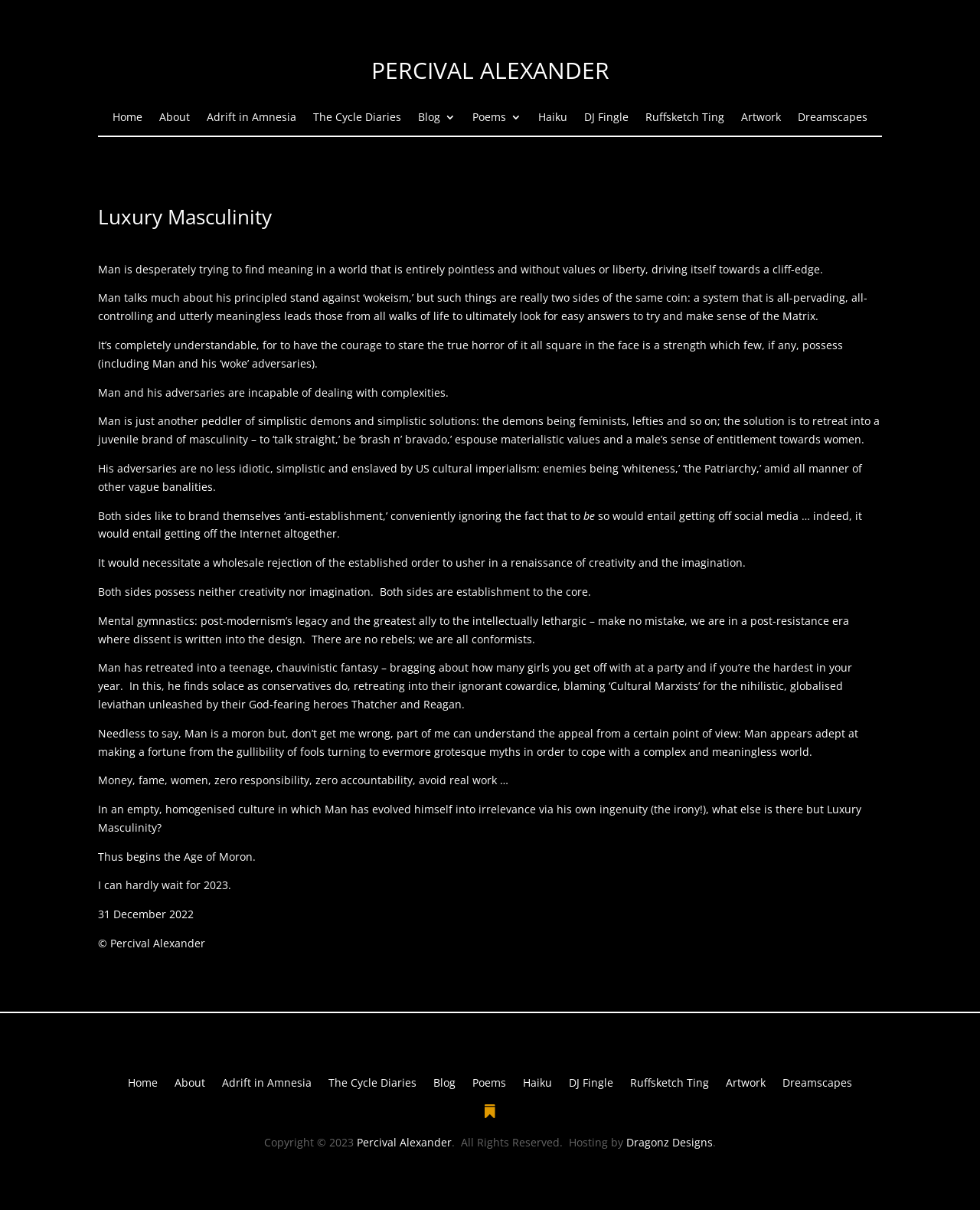Identify the bounding box coordinates of the section to be clicked to complete the task described by the following instruction: "Check the copyright information". The coordinates should be four float numbers between 0 and 1, formatted as [left, top, right, bottom].

[0.27, 0.938, 0.364, 0.95]